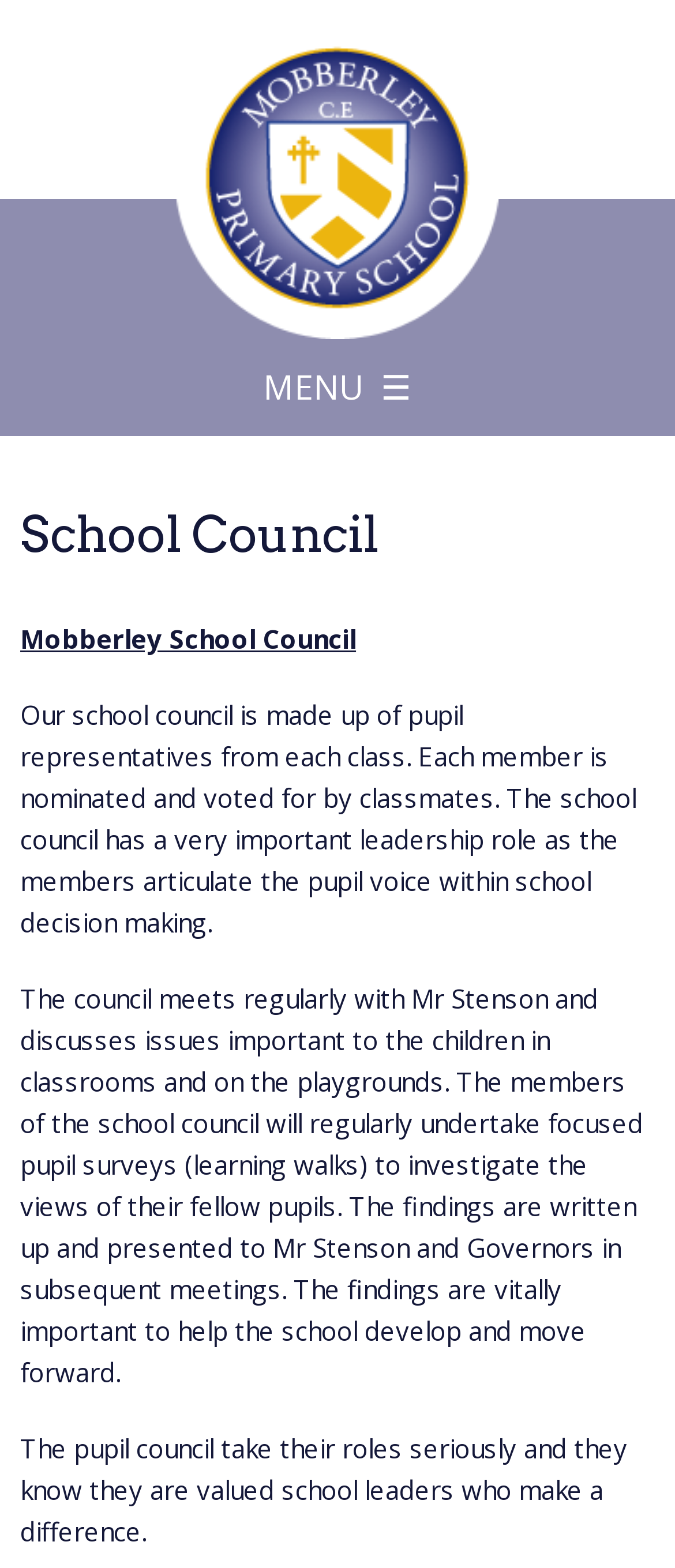From the given element description: "alt="Mobberley Primary School"", find the bounding box for the UI element. Provide the coordinates as four float numbers between 0 and 1, in the order [left, top, right, bottom].

[0.259, 0.194, 0.741, 0.216]